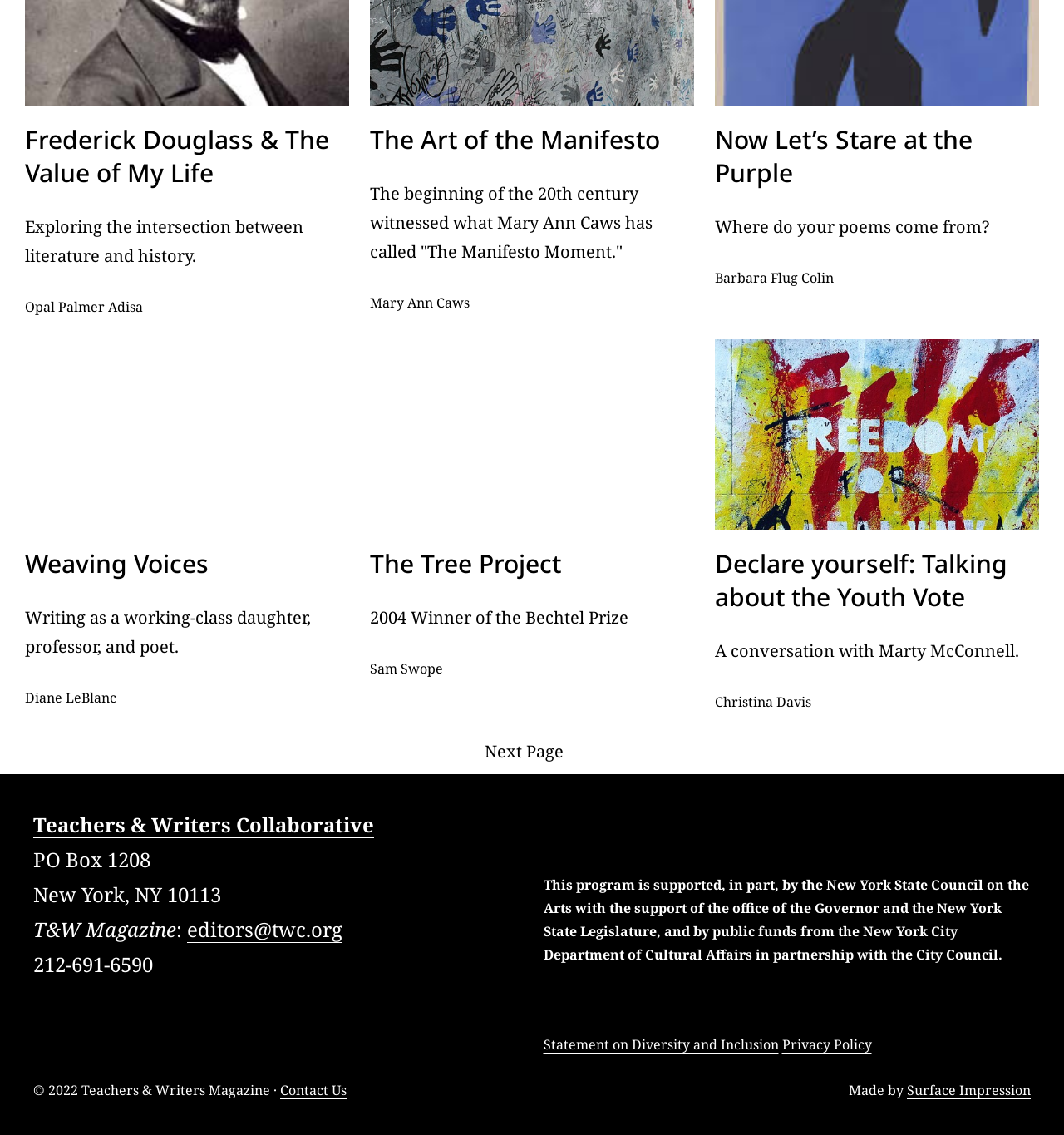Please study the image and answer the question comprehensively:
What is the topic of the conversation in the article 'Declare yourself: Talking about the Youth Vote'?

I determined the topic of the conversation in the article 'Declare yourself: Talking about the Youth Vote' by looking at the heading element with the text 'Declare yourself: Talking about the Youth Vote' and its corresponding StaticText element with the text 'A conversation with Marty McConnell'.